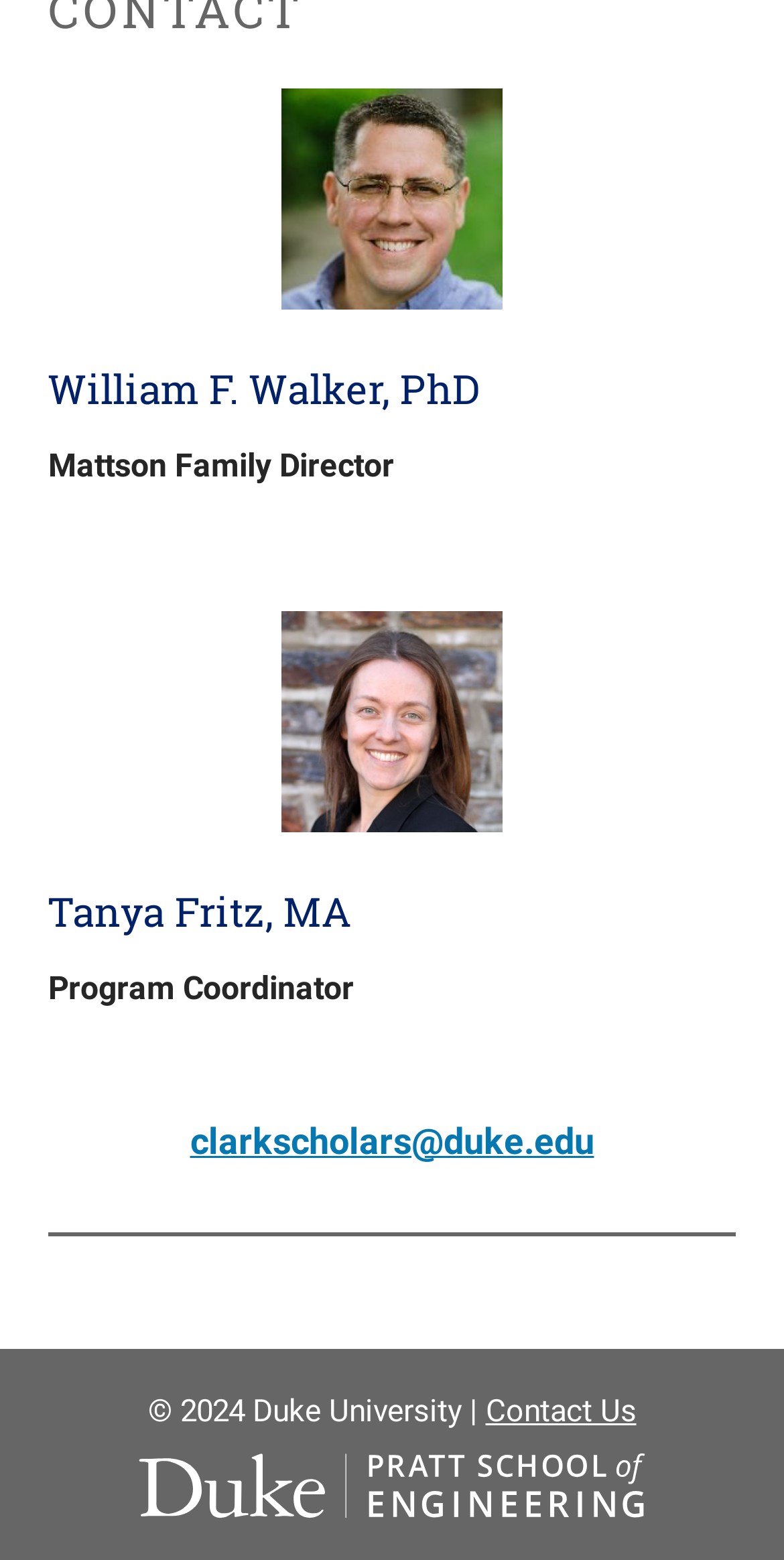Determine the bounding box for the described UI element: "ContentDB".

None